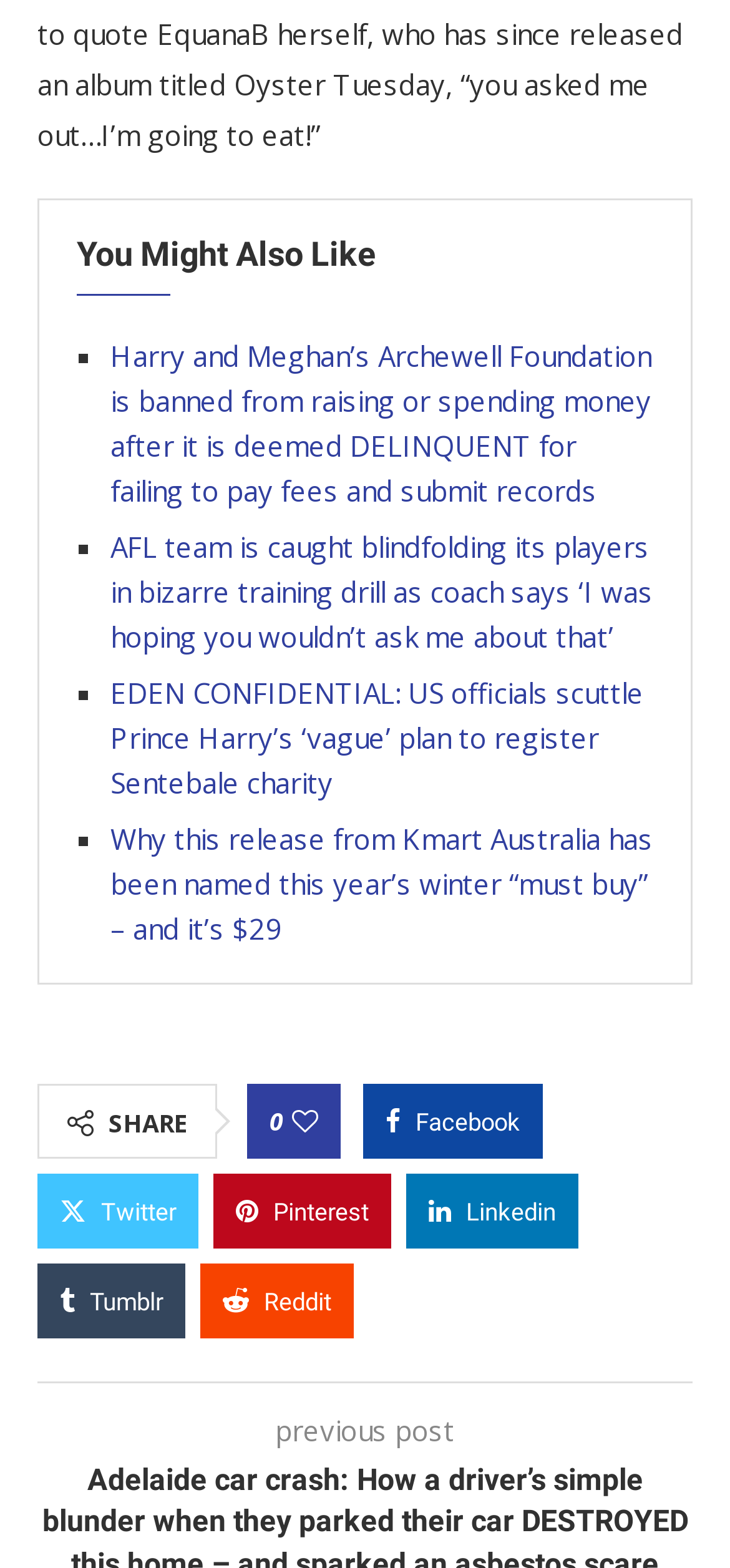What is the purpose of the buttons at the bottom of the page?
Look at the image and answer with only one word or phrase.

To share the post